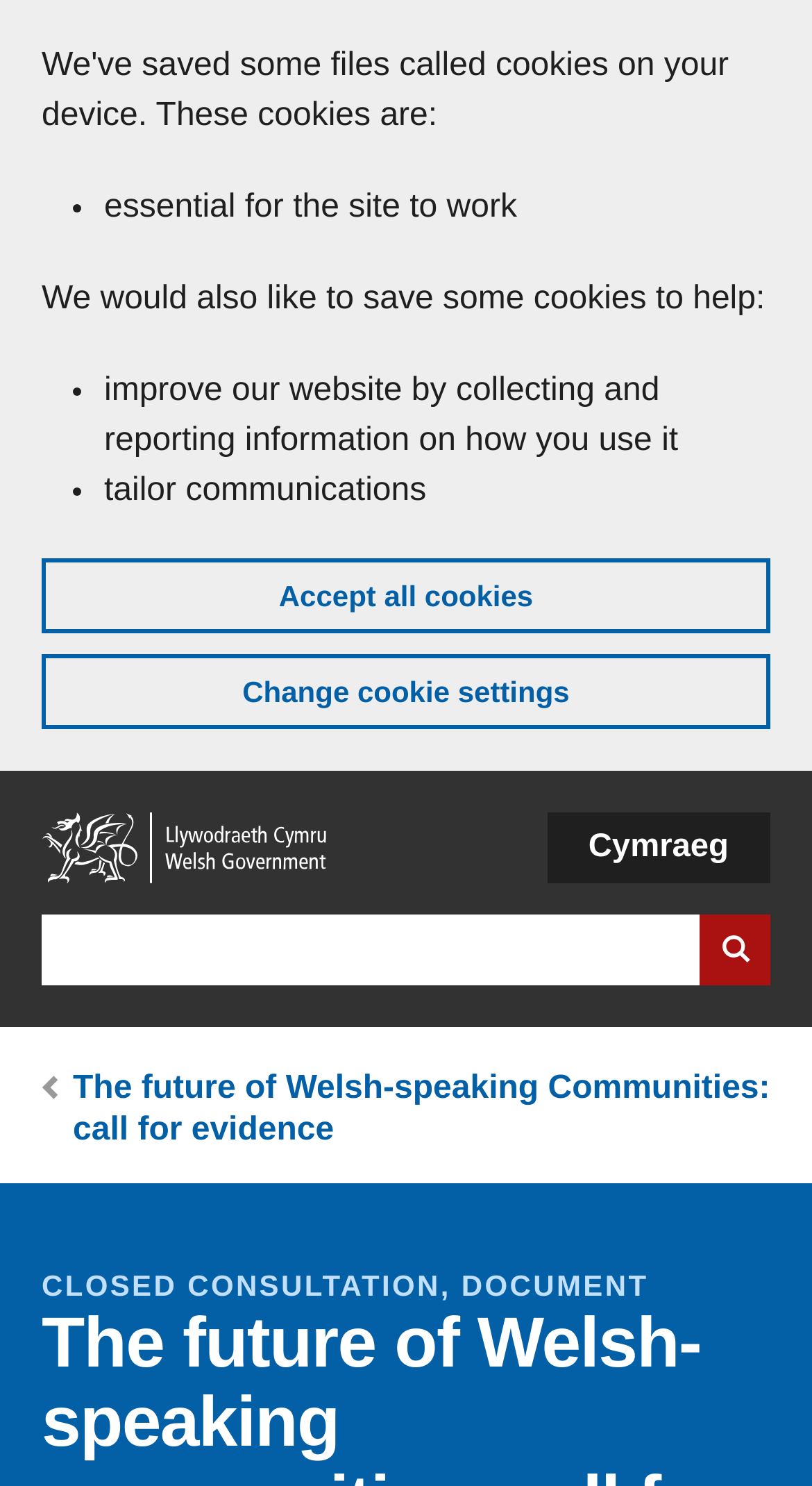Find and provide the bounding box coordinates for the UI element described here: "Accept all cookies". The coordinates should be given as four float numbers between 0 and 1: [left, top, right, bottom].

[0.051, 0.376, 0.949, 0.426]